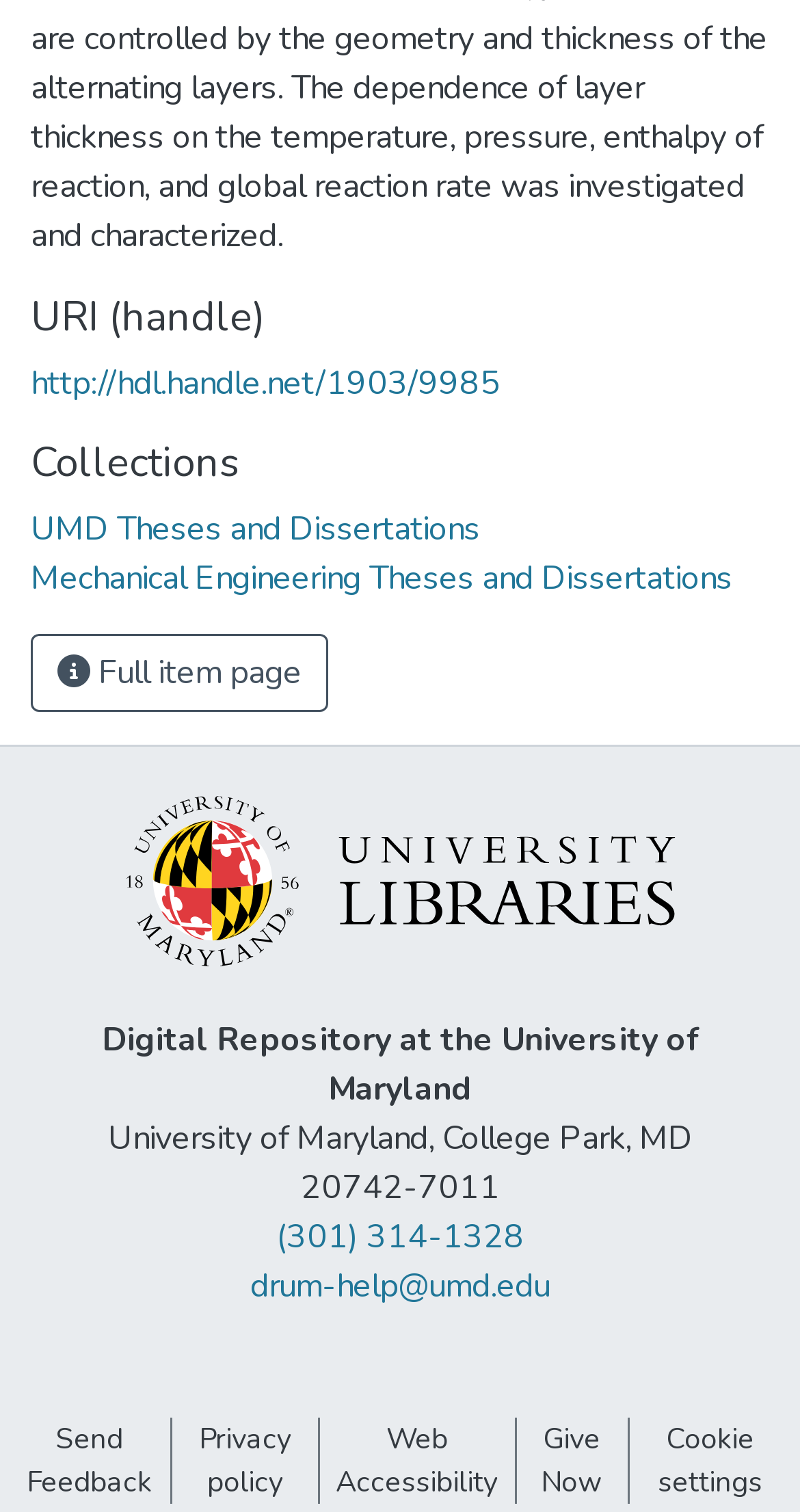Kindly determine the bounding box coordinates for the area that needs to be clicked to execute this instruction: "Go to the full item page".

[0.038, 0.42, 0.41, 0.471]